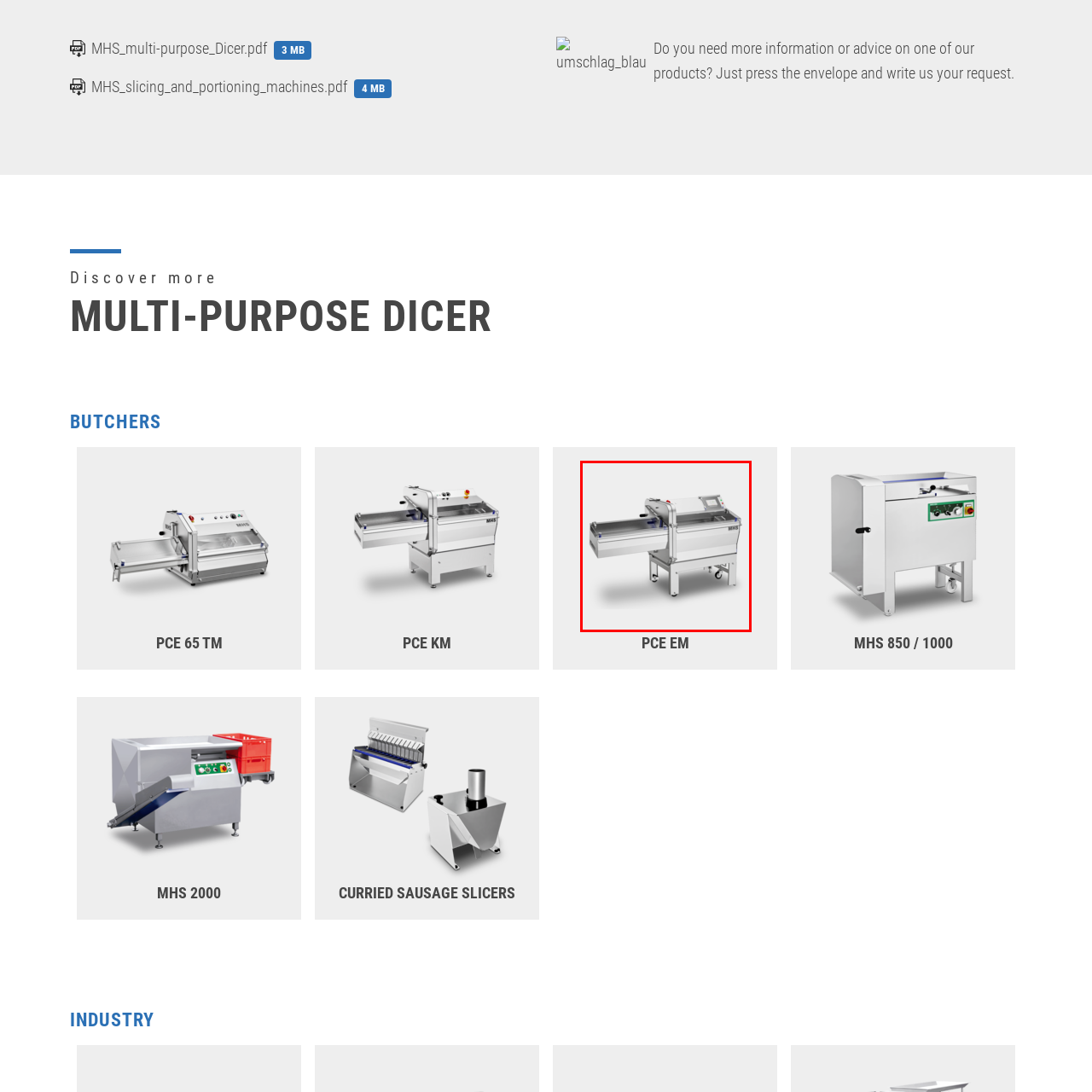Focus on the section marked by the red bounding box and reply with a single word or phrase: What is the purpose of the control panel?

adjust settings